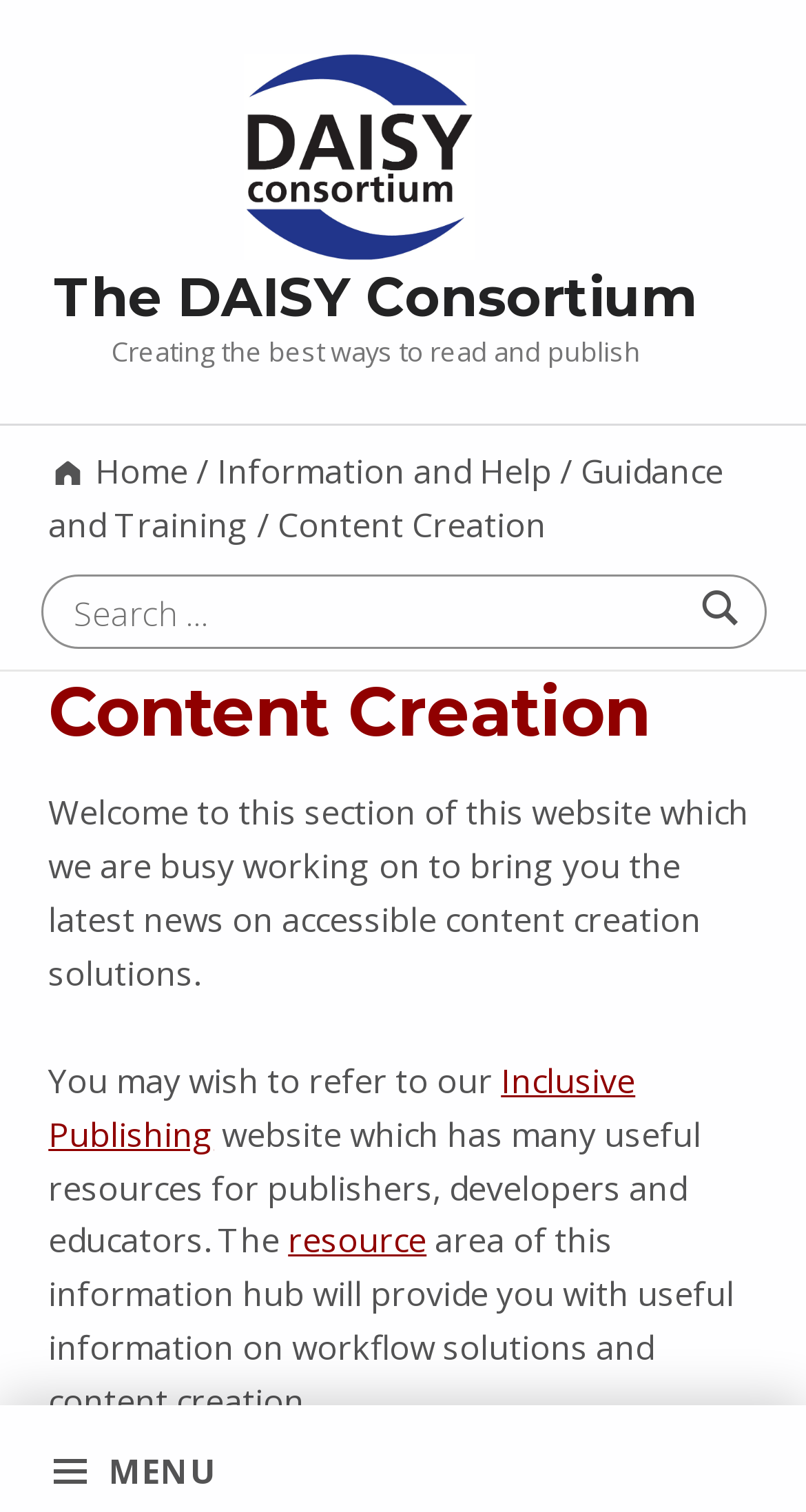Please identify the bounding box coordinates of where to click in order to follow the instruction: "Click the 'Tech News' link".

None